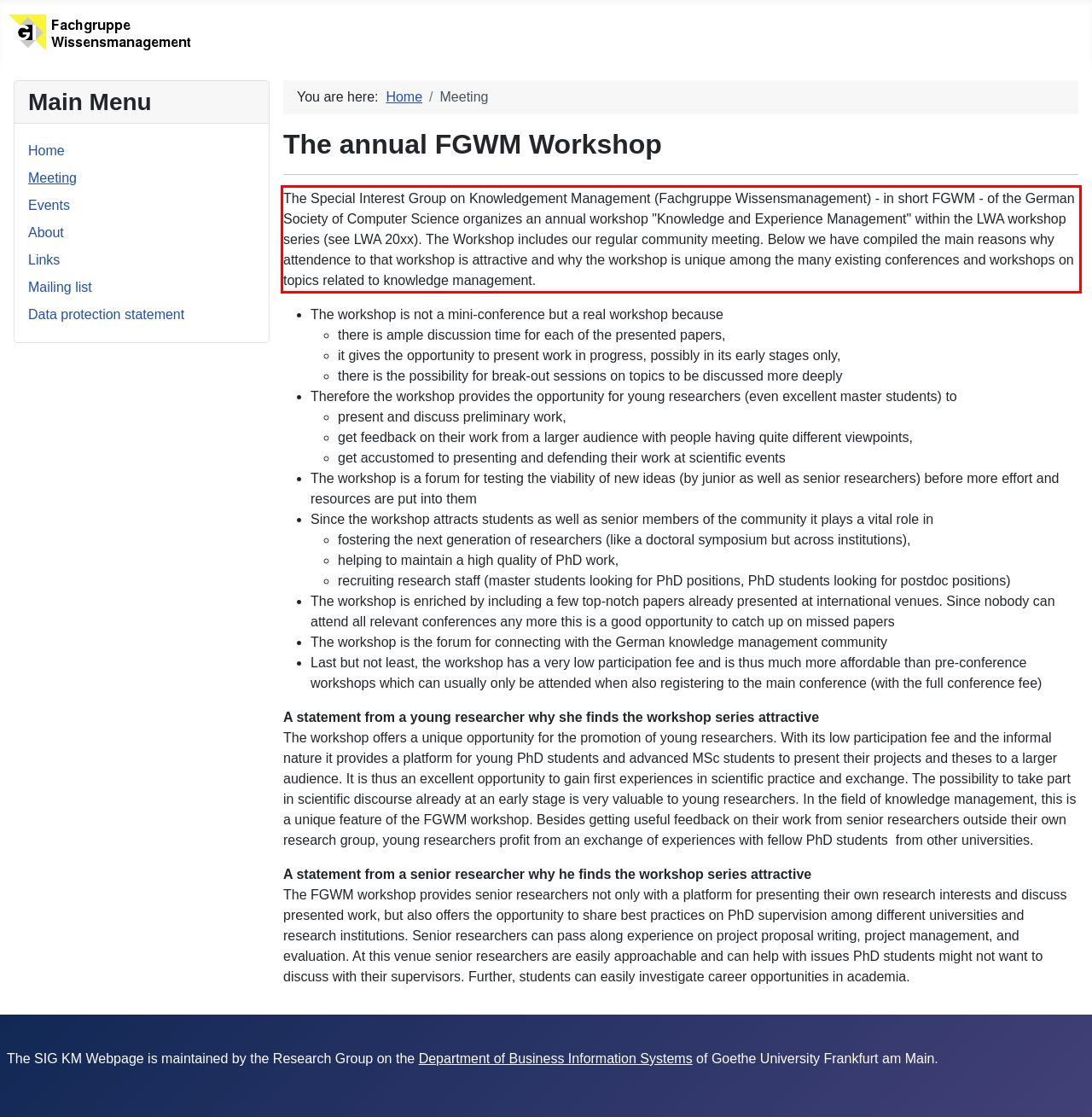You are presented with a webpage screenshot featuring a red bounding box. Perform OCR on the text inside the red bounding box and extract the content.

The Special Interest Group on Knowledgement Management (Fachgruppe Wissensmanagement) - in short FGWM - of the German Society of Computer Science organizes an annual workshop "Knowledge and Experience Management" within the LWA workshop series (see LWA 20xx). The Workshop includes our regular community meeting. Below we have compiled the main reasons why attendence to that workshop is attractive and why the workshop is unique among the many existing conferences and workshops on topics related to knowledge management.